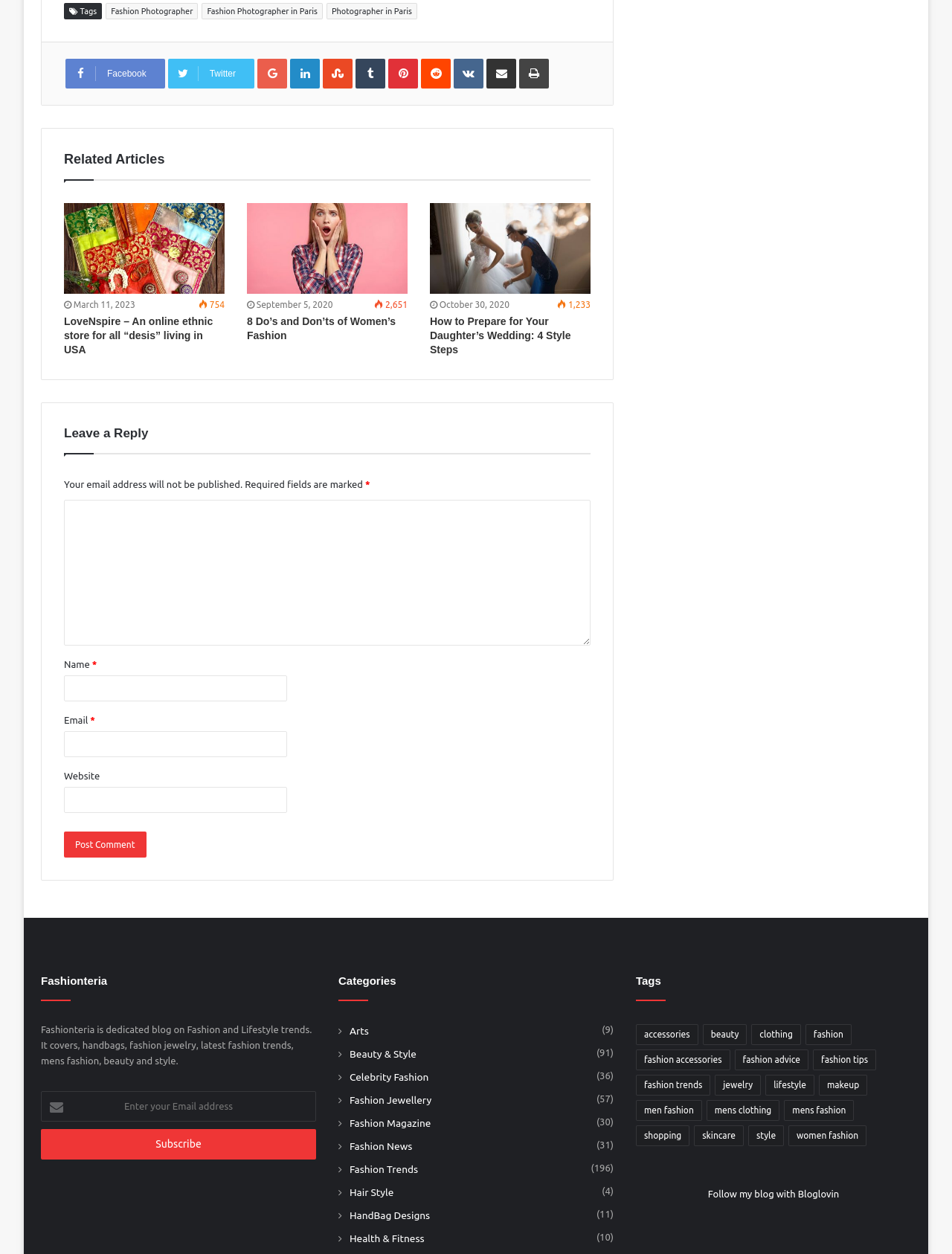Identify and provide the bounding box coordinates of the UI element described: "Fashion News". The coordinates should be formatted as [left, top, right, bottom], with each number being a float between 0 and 1.

[0.355, 0.907, 0.433, 0.92]